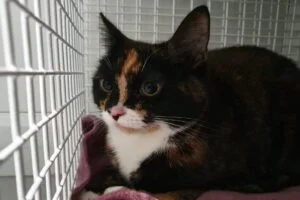What is the purpose of the wire mesh in the enclosure?
Please provide a single word or phrase in response based on the screenshot.

Safety and shelter